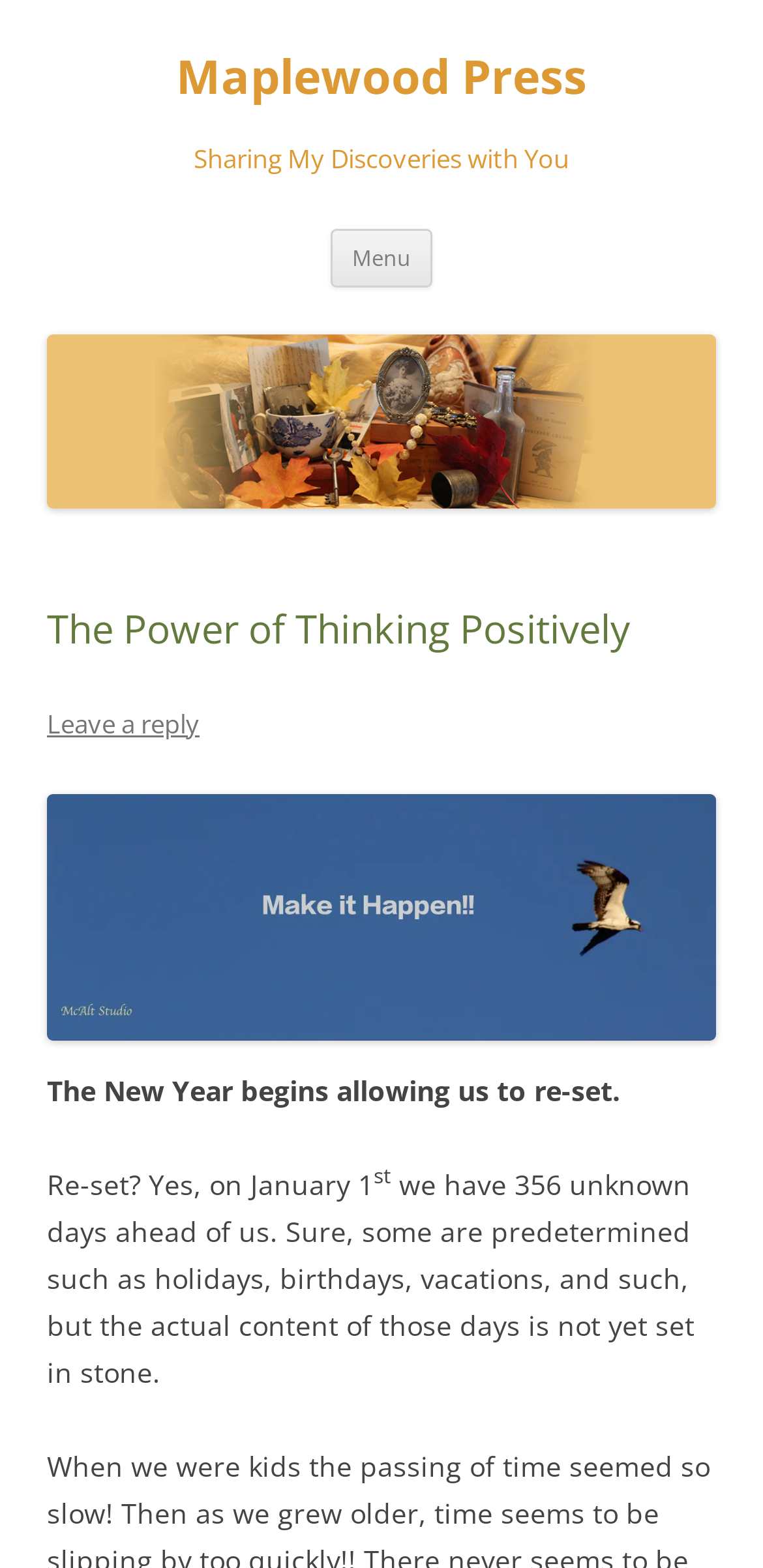Provide your answer in one word or a succinct phrase for the question: 
What is the format of the content on this website?

Blog posts